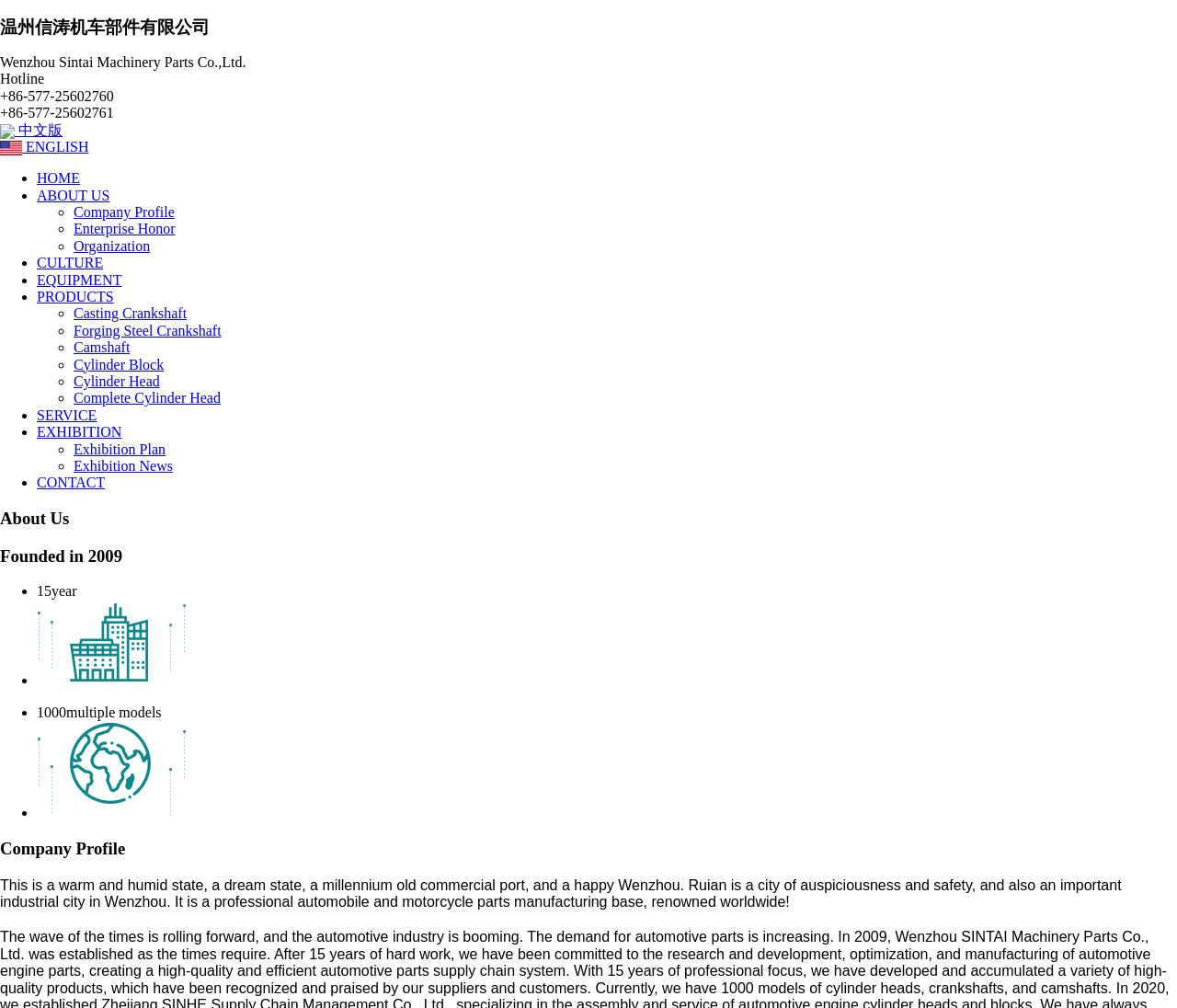Can you identify the bounding box coordinates of the clickable region needed to carry out this instruction: 'Click the 'CONTACT' link'? The coordinates should be four float numbers within the range of 0 to 1, stated as [left, top, right, bottom].

[0.031, 0.471, 0.089, 0.487]